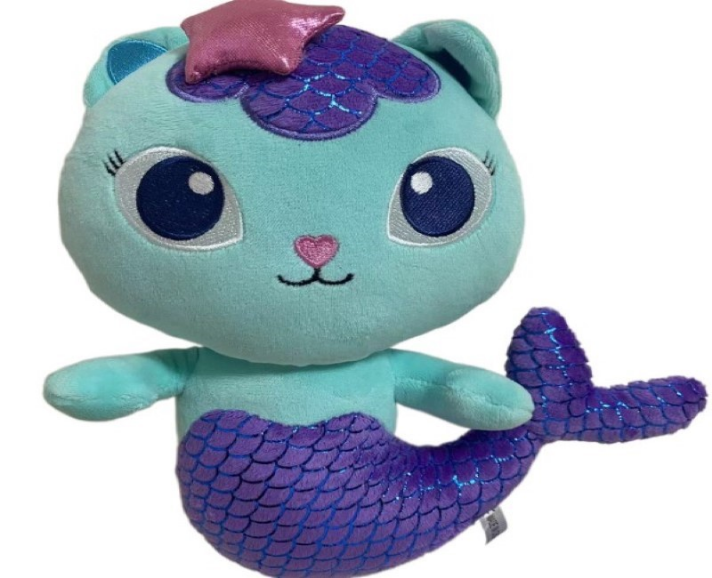What is the purpose of the 'Gabby's Embrace' series?
Please give a detailed and elaborate explanation in response to the question.

The purpose of the 'Gabby's Embrace' series, which this plush toy is a part of, is for 'cozy and imaginative moments', making it suitable for children or fans of cute and fantastical creatures.